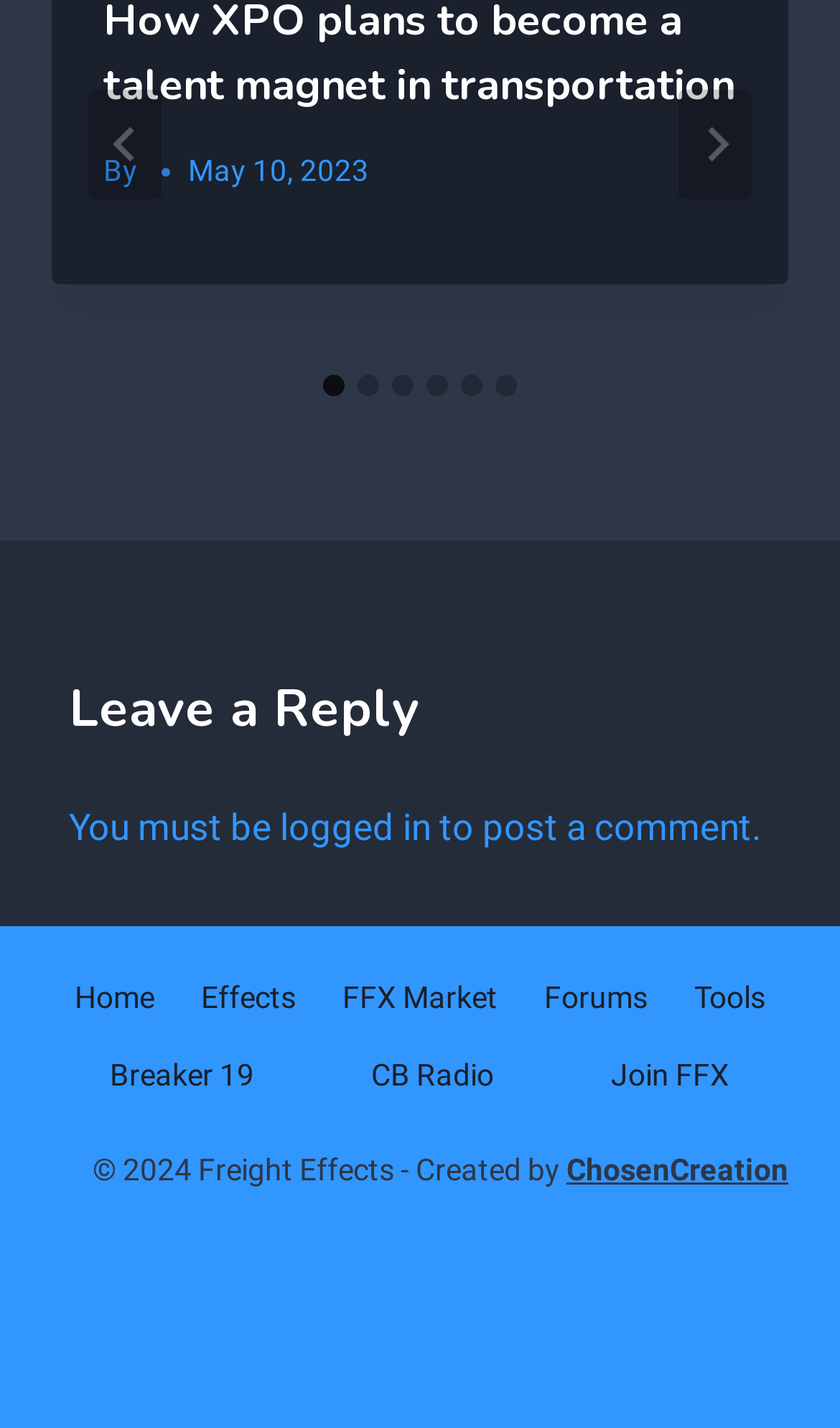Please determine the bounding box coordinates of the clickable area required to carry out the following instruction: "Learn about the practice". The coordinates must be four float numbers between 0 and 1, represented as [left, top, right, bottom].

None